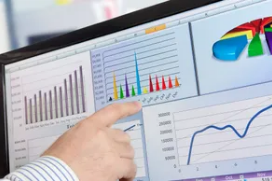Provide a comprehensive description of the image.

The image displays a close-up of a computer screen featuring various colorful data visualizations, indicative of analytical or business intelligence software use. A hand, dressed in a striped long-sleeve shirt, points towards the screen, likely highlighting a specific data point or trend. The graphs exhibit a mix of bar charts and line graphs, demonstrating metrics over time, with one circular chart prominently displaying segments in diverse colors. This imagery conveys the utilization of advanced tools for workforce optimization and analytical decision-making, reflecting key functionalities in scheduling, forecasting, and resource management critical for back office operations.